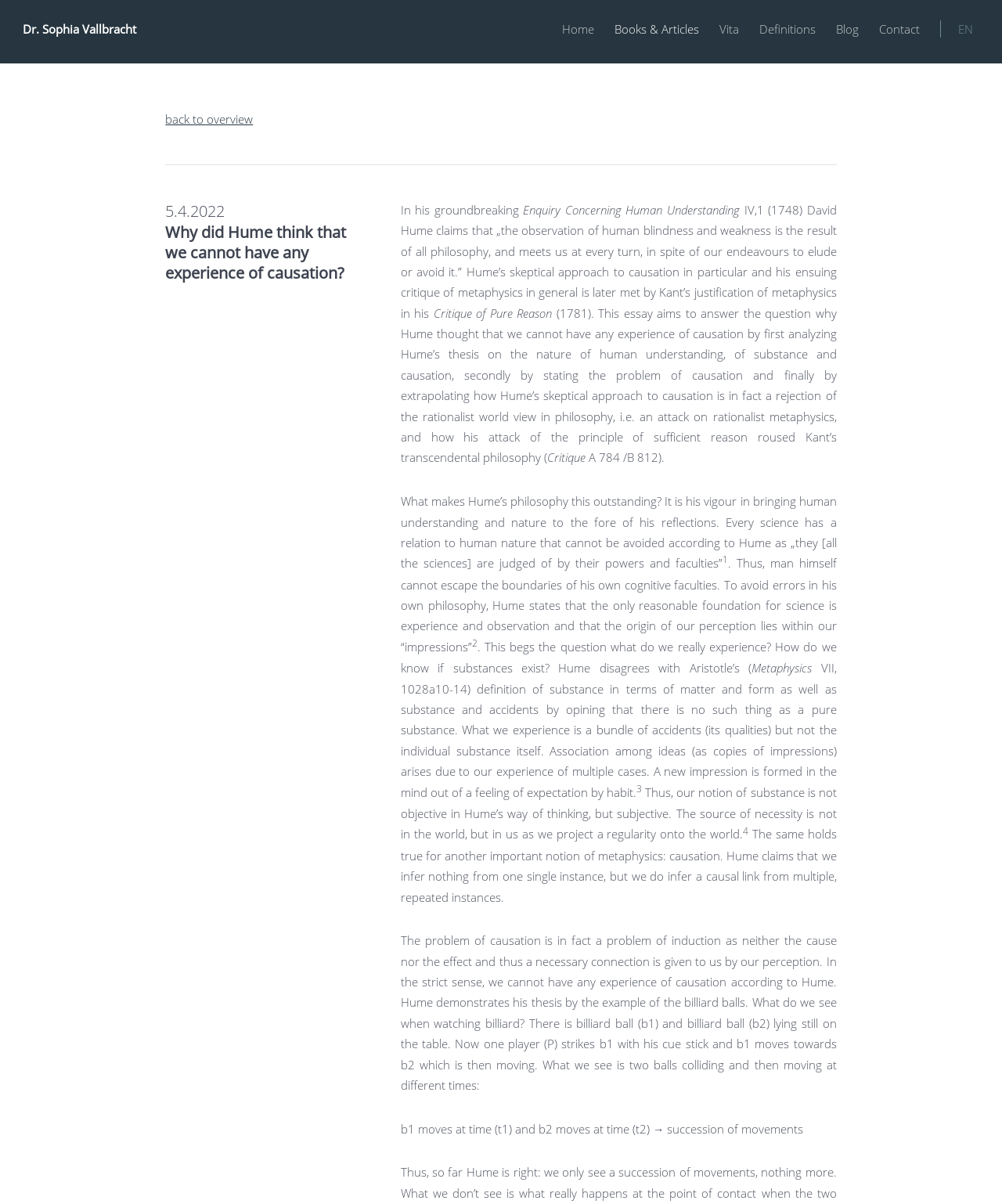What is the name of the author?
Look at the image and answer the question with a single word or phrase.

Dr. Sophia Vallbracht